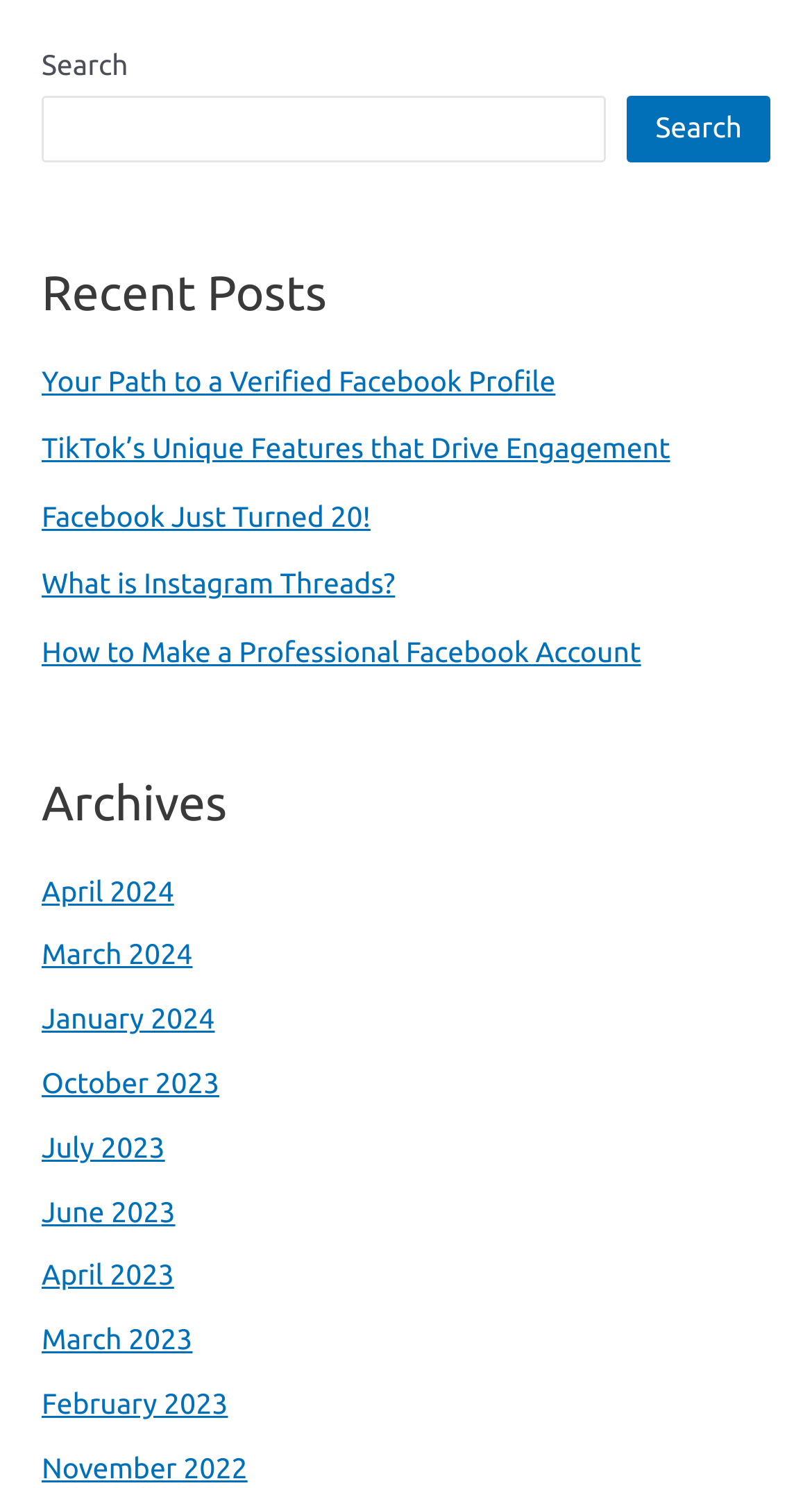What is the earliest month listed in the archives?
Look at the image and respond with a one-word or short-phrase answer.

November 2022